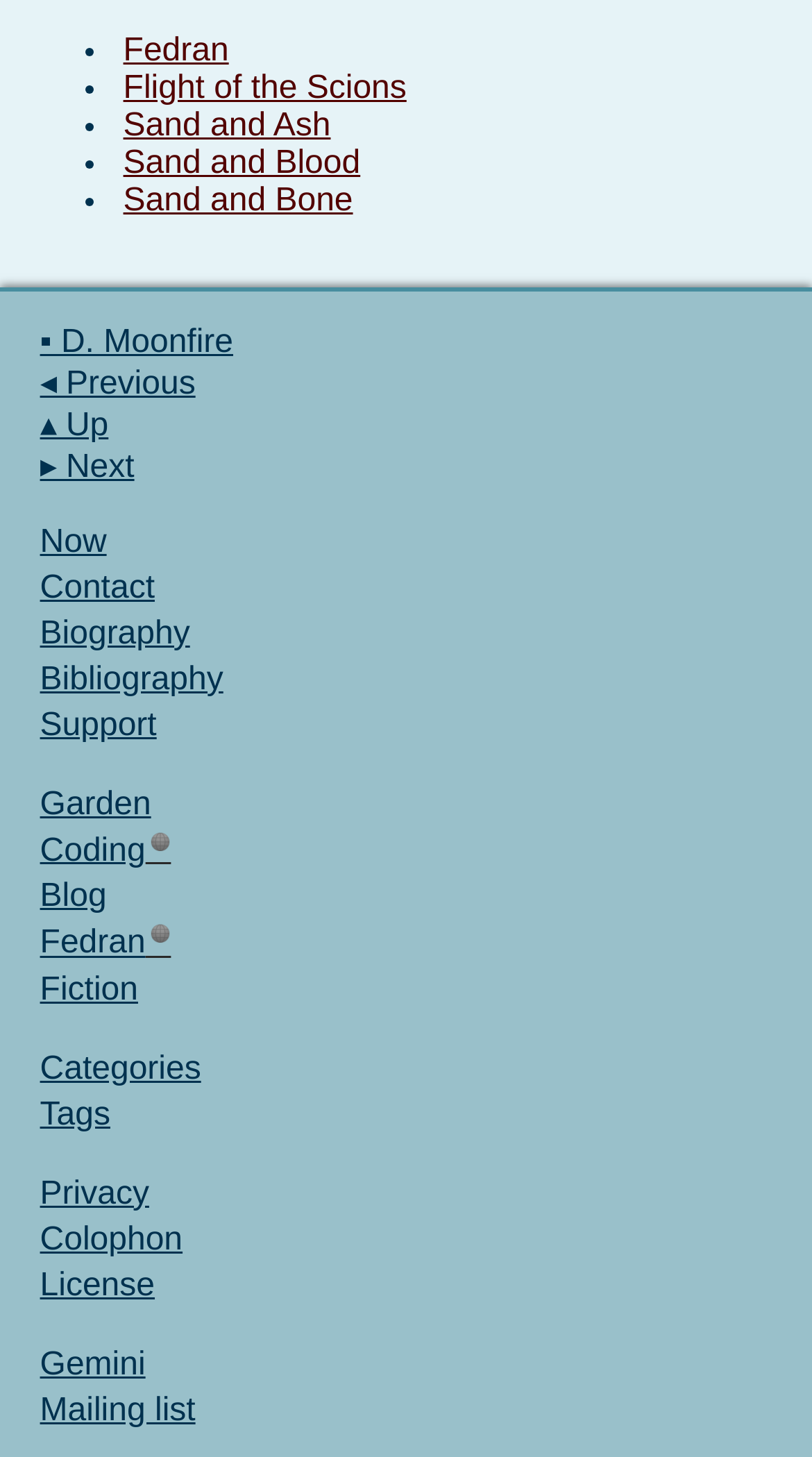Find the bounding box of the web element that fits this description: "Sand and Bone".

[0.144, 0.126, 0.443, 0.15]